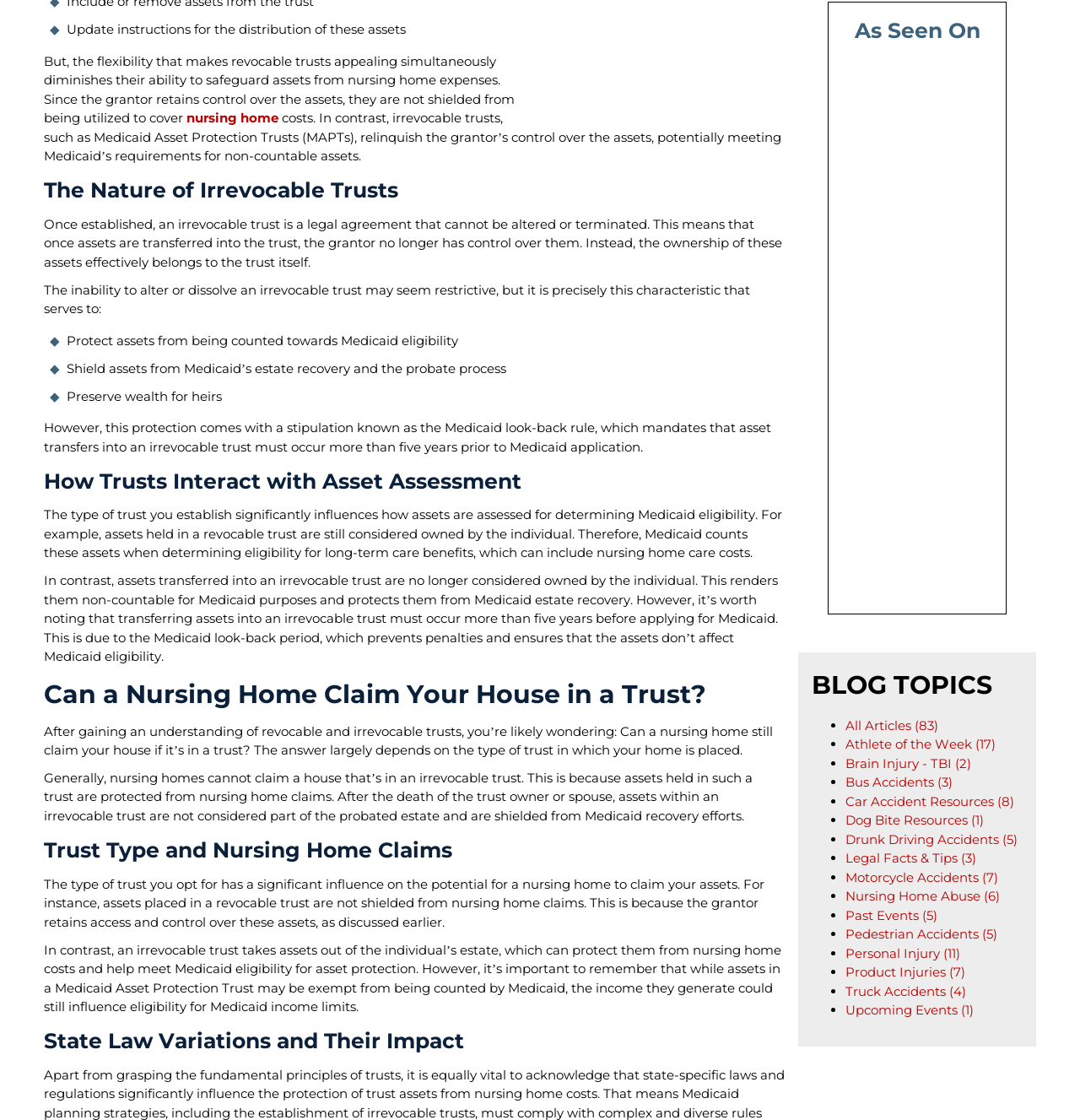Please identify the bounding box coordinates of the clickable element to fulfill the following instruction: "Learn about 'Irrevocable Trusts'". The coordinates should be four float numbers between 0 and 1, i.e., [left, top, right, bottom].

[0.041, 0.156, 0.727, 0.184]